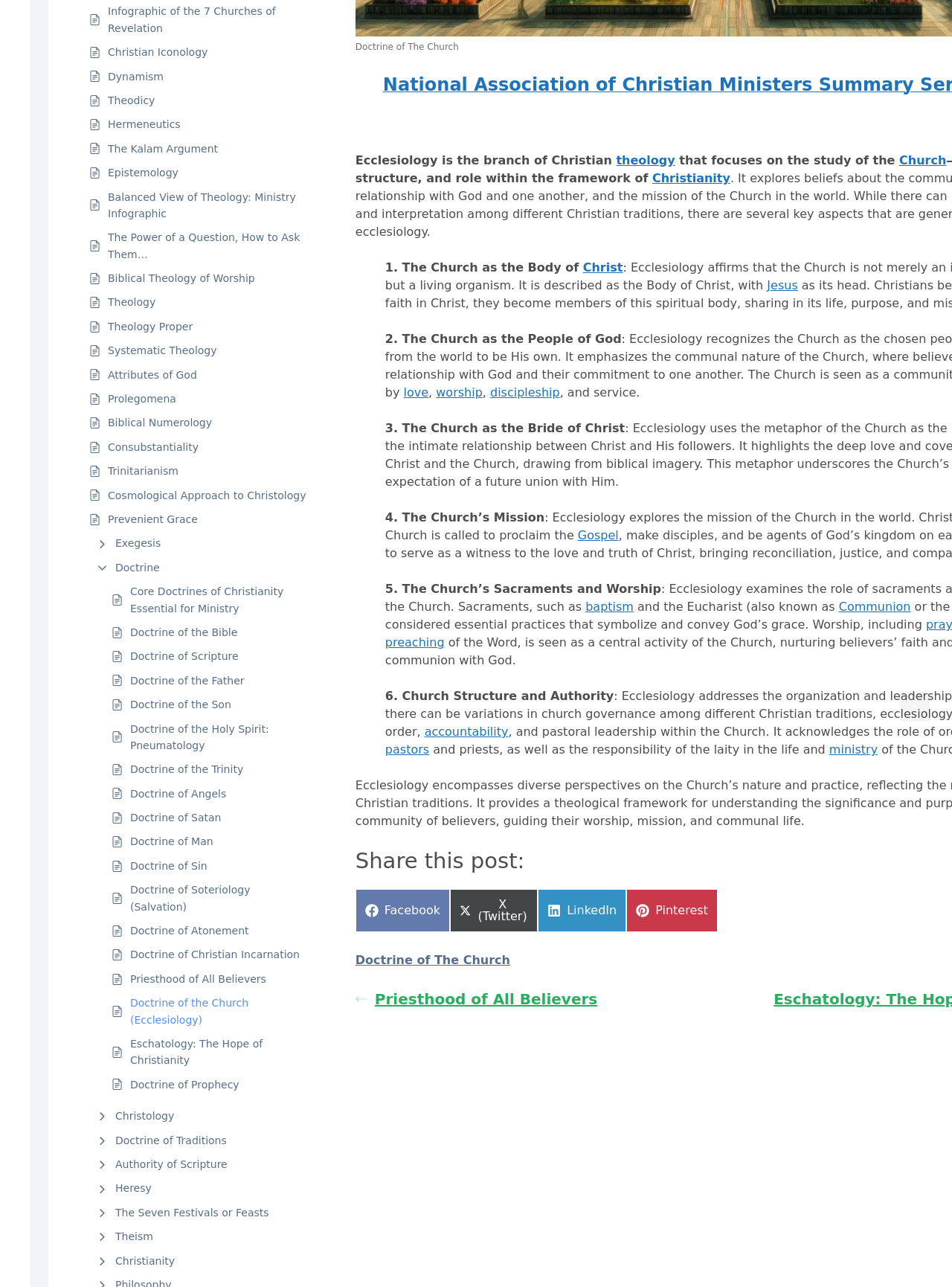What is the focus of the link 'Doctrine of the Bible'?
Could you please answer the question thoroughly and with as much detail as possible?

The link 'Doctrine of the Bible' is likely focused on the biblical doctrine, which is a fundamental aspect of Christian theology. It may explore the nature of the Bible, its authority, and its role in Christian faith and practice.